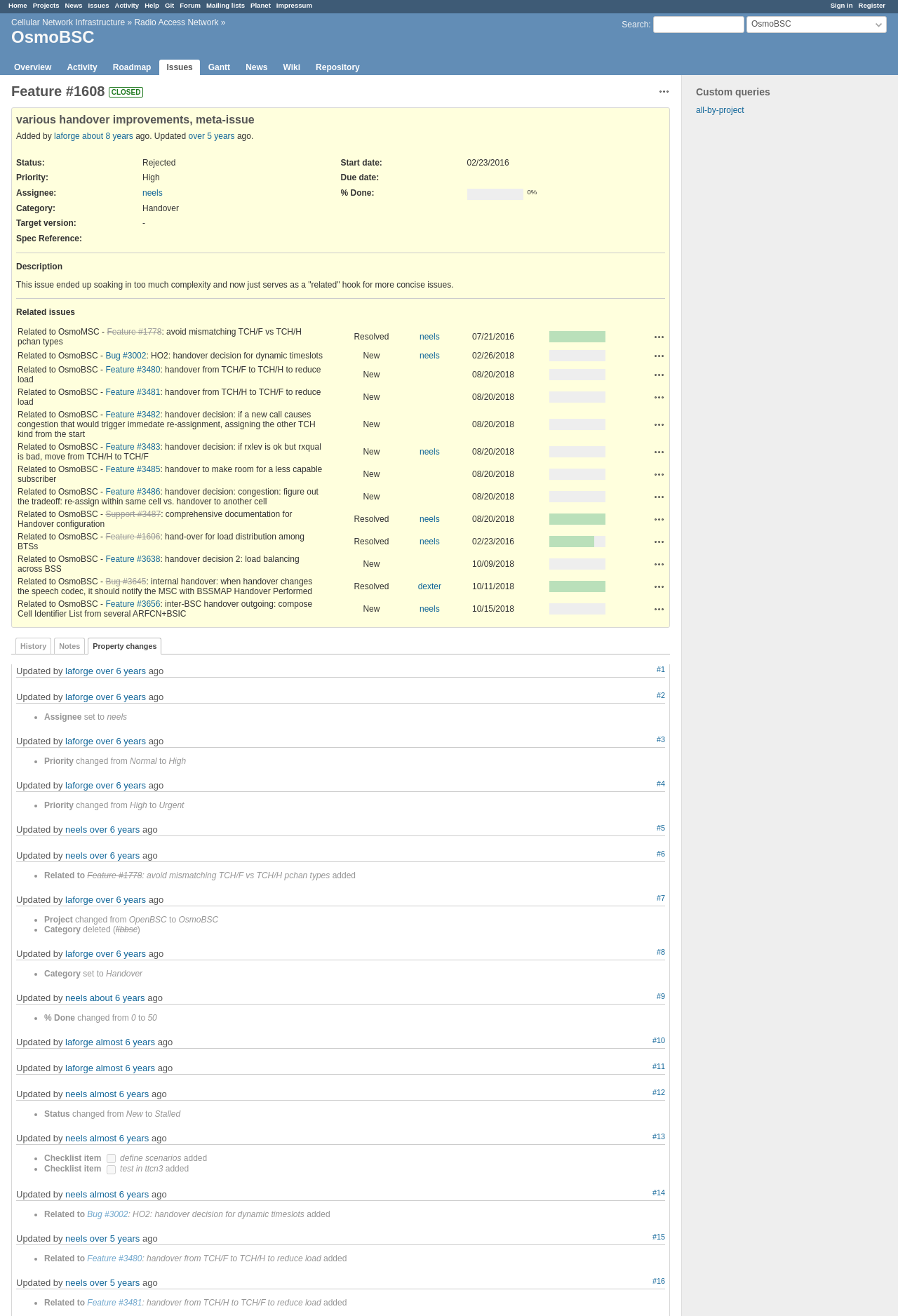Please locate the bounding box coordinates for the element that should be clicked to achieve the following instruction: "Search this site". Ensure the coordinates are given as four float numbers between 0 and 1, i.e., [left, top, right, bottom].

None